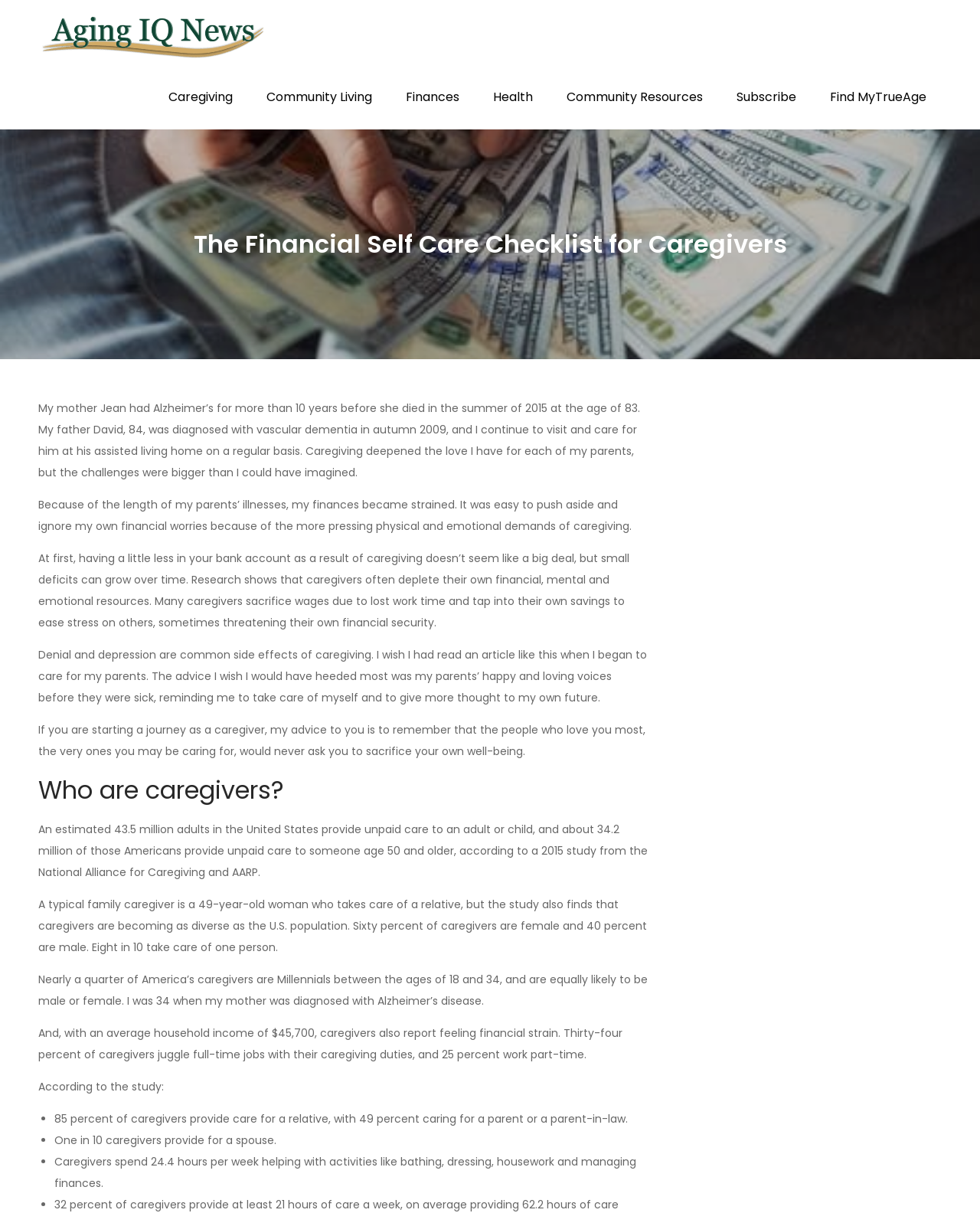What is the average household income of caregivers?
Using the visual information, answer the question in a single word or phrase.

$45,700